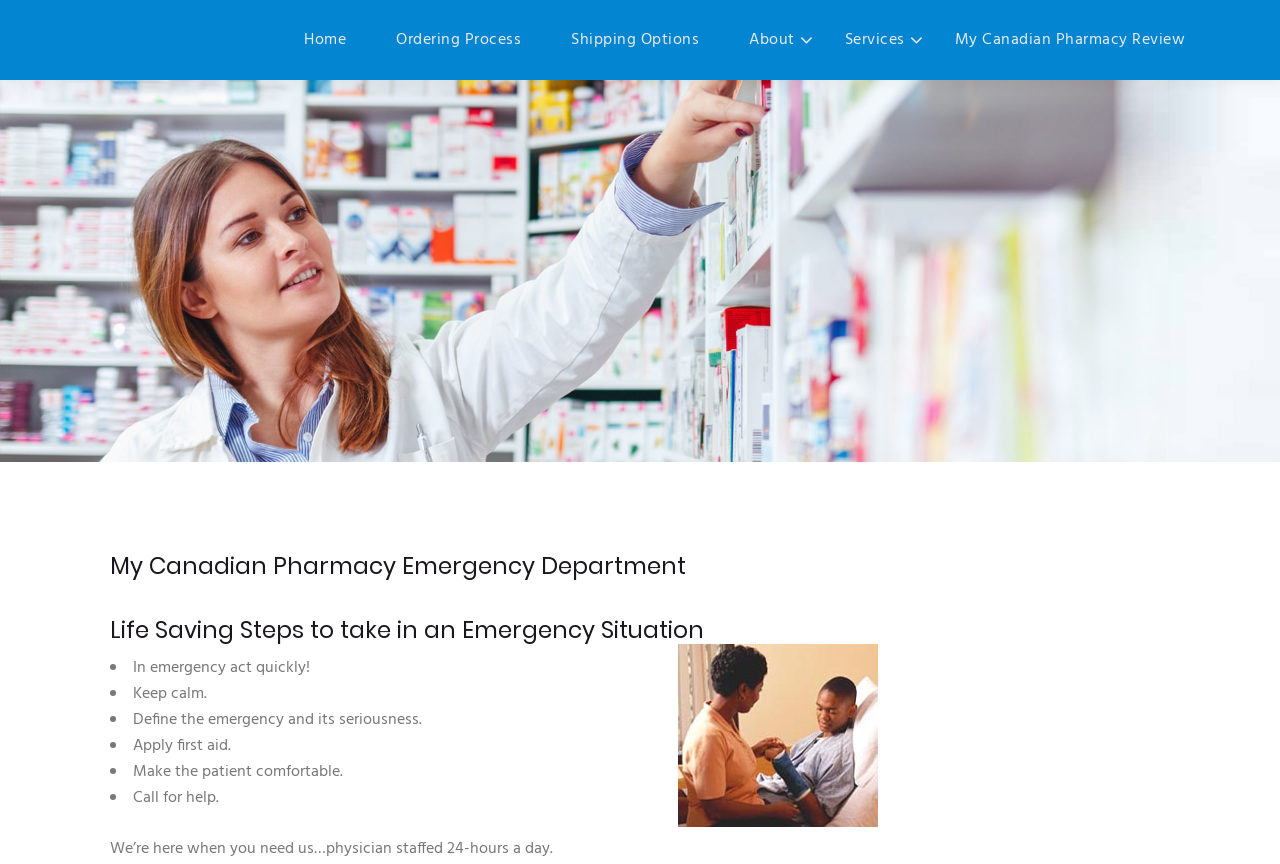Please reply with a single word or brief phrase to the question: 
Is the emergency department open 24/7?

Yes